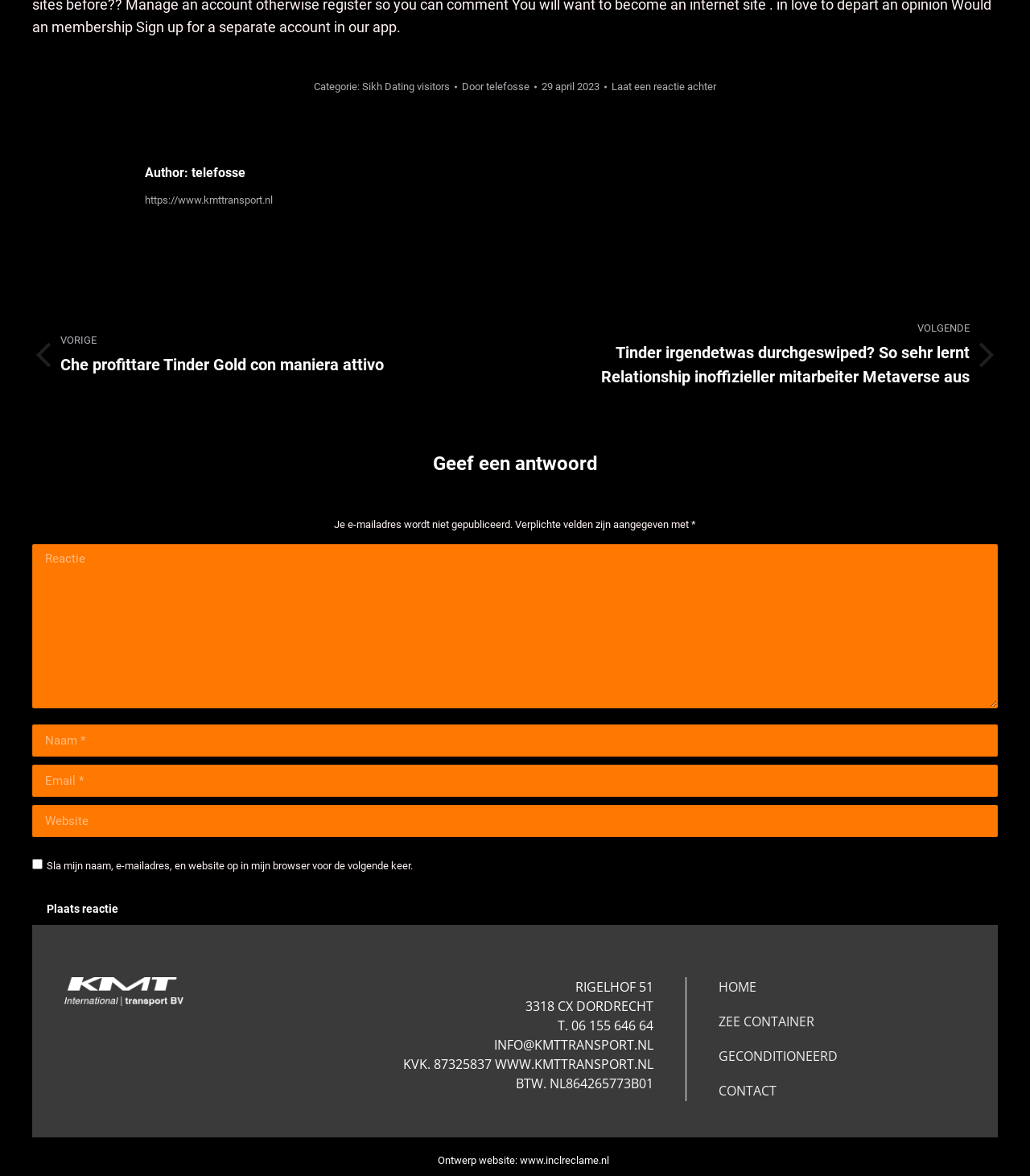Identify the coordinates of the bounding box for the element described below: "Sikh Dating visitors". Return the coordinates as four float numbers between 0 and 1: [left, top, right, bottom].

[0.352, 0.069, 0.437, 0.079]